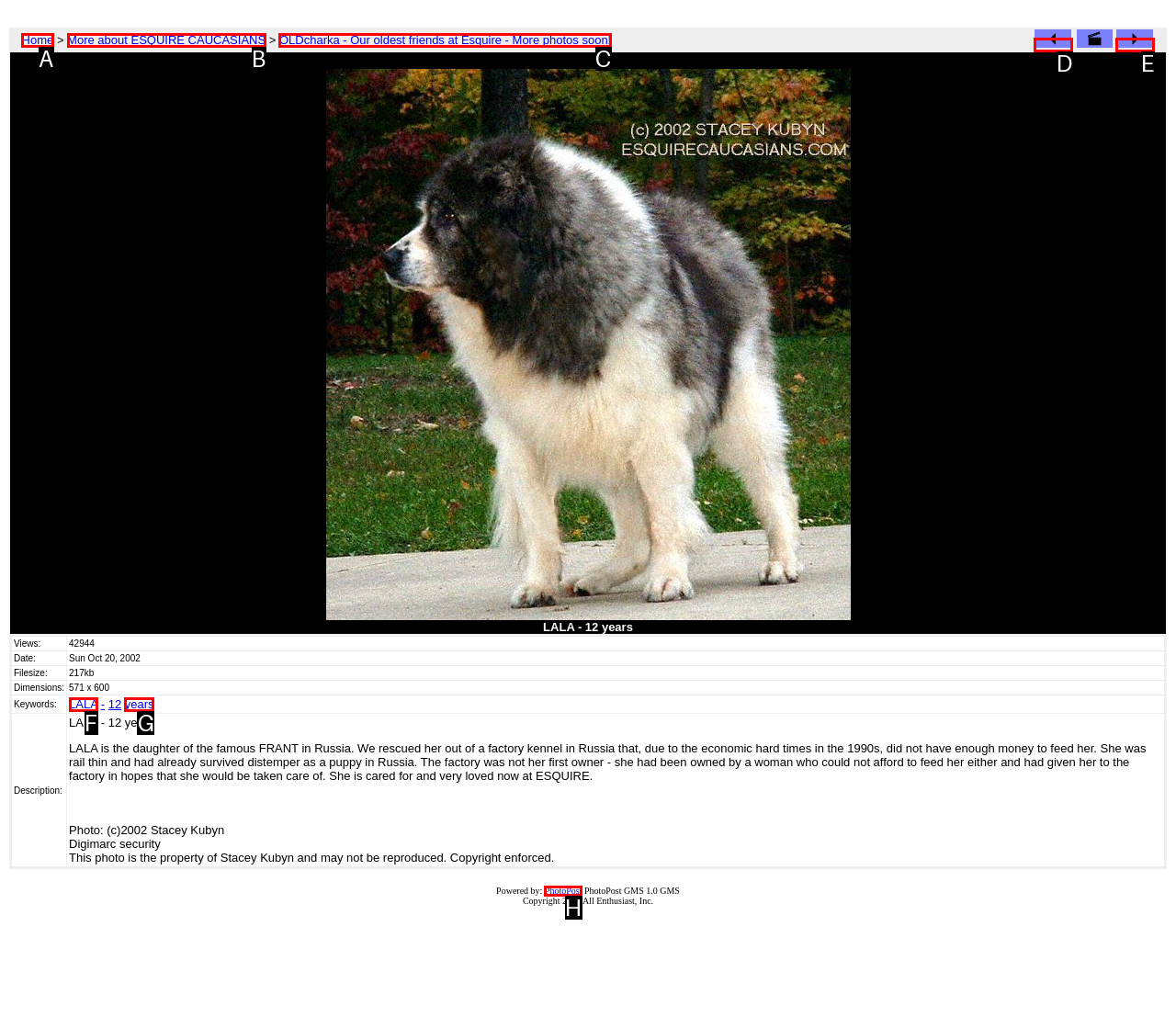Based on the provided element description: More about ESQUIRE CAUCASIANS, identify the best matching HTML element. Respond with the corresponding letter from the options shown.

B